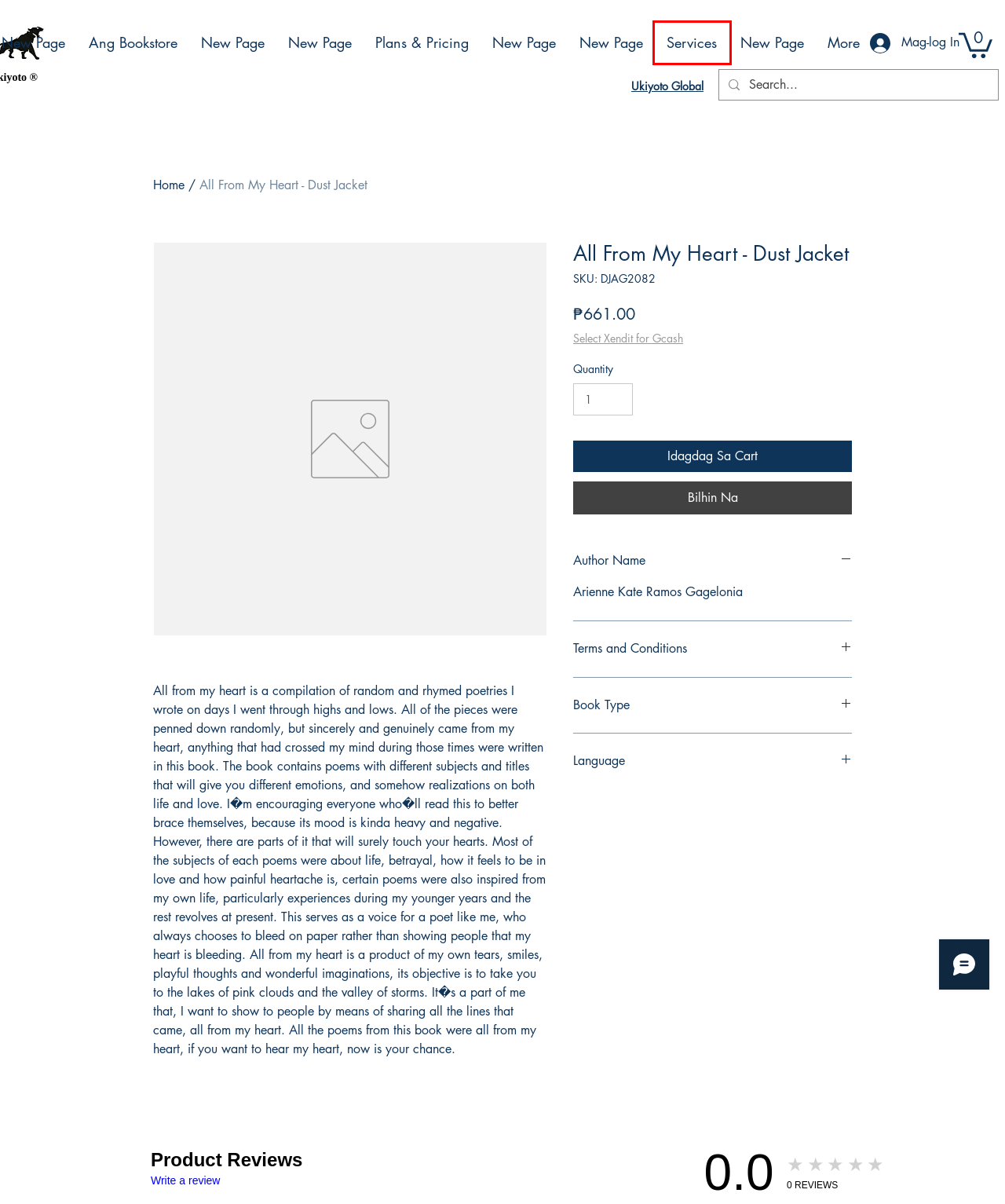You have a screenshot of a webpage with a red bounding box around an element. Choose the best matching webpage description that would appear after clicking the highlighted element. Here are the candidates:
A. Ukiyoto Philippines
B. Dream Book Project | Ukiyoto Philippines
C. The Bookstore | Ukiyoto Philippines
D. Parangal ng Gintong Pluma | Ukiyoto Philippines
E. Services | Ukiyoto Philippines
F. Cart Page | Ukiyoto Philippines
G. Knowledge Hub | Ukiyoto Philippines
H. In Stock | Ukiyoto Philippines

E